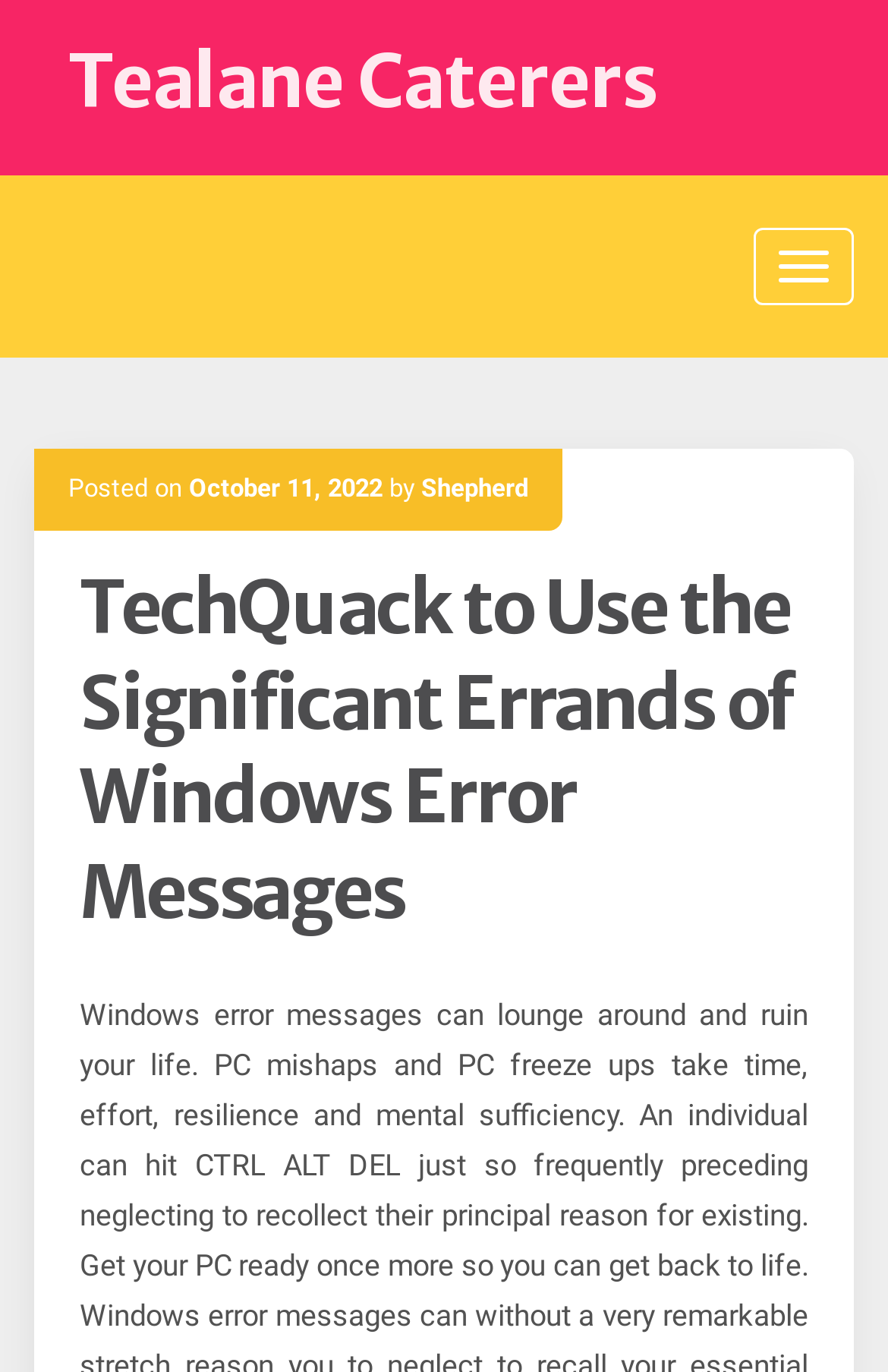Is there a button on the webpage?
Answer the question with just one word or phrase using the image.

Yes